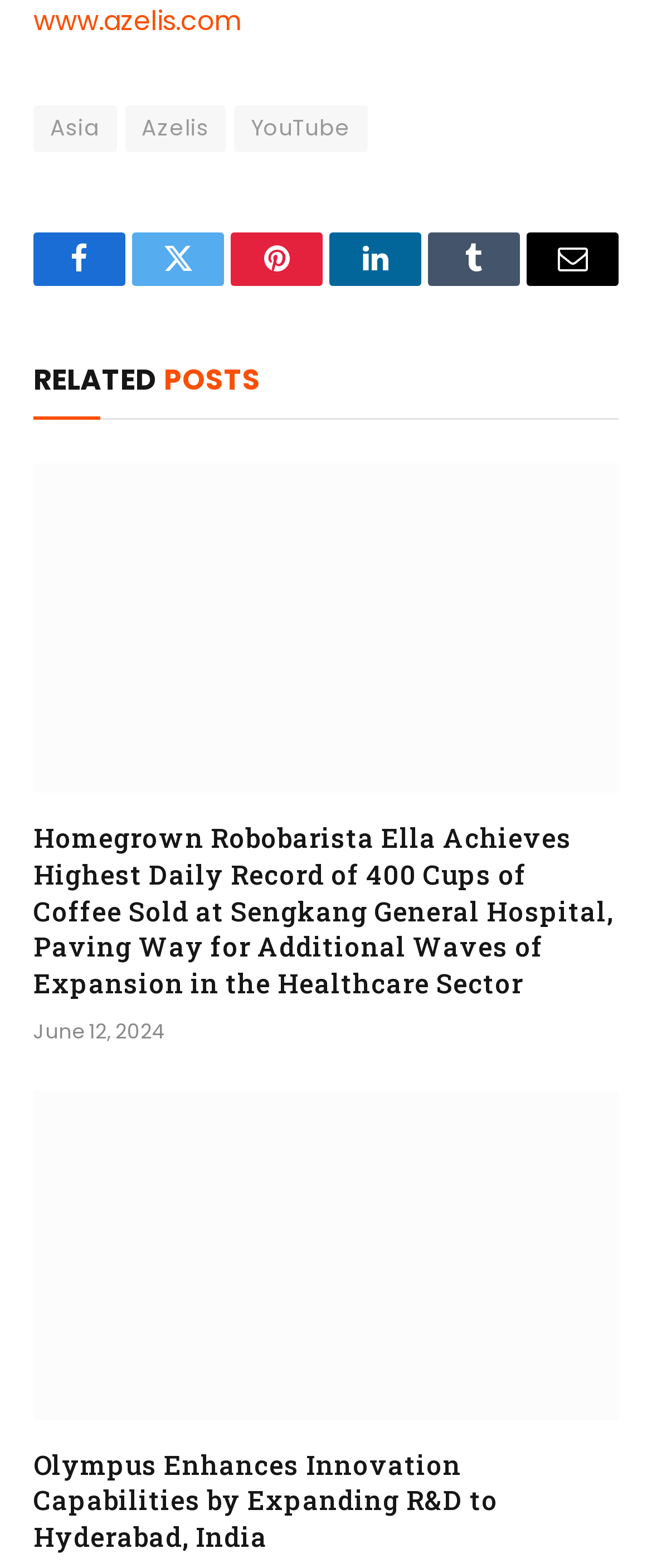Please answer the following query using a single word or phrase: 
What is the title of the first related post?

Homegrown Robobarista Ella Achieves Highest Daily Record of 400 Cups of Coffee Sold at Sengkang General Hospital, Paving Way for Additional Waves of Expansion in the Healthcare Sector